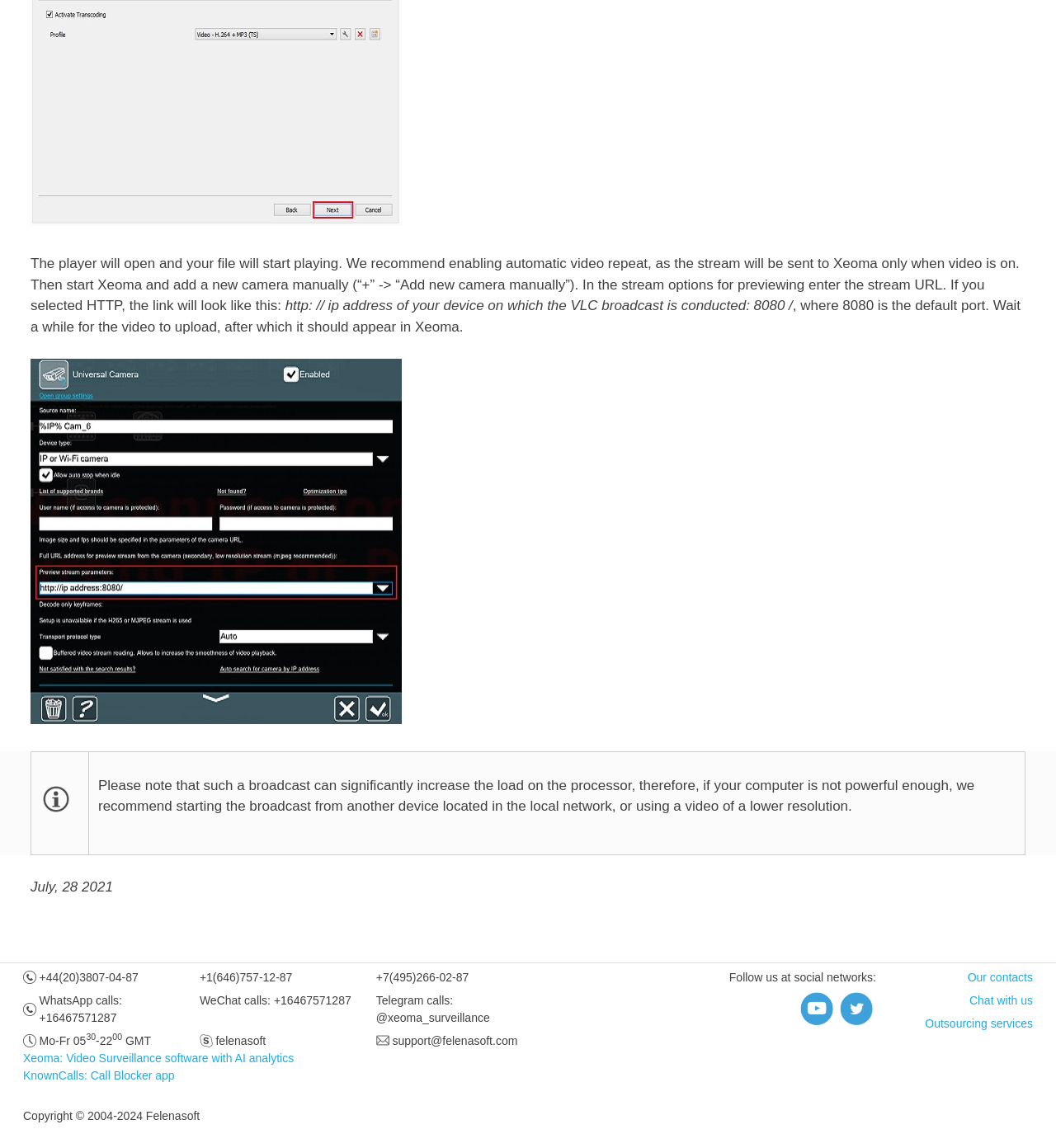What is the date mentioned on the webpage?
Please give a detailed and elaborate answer to the question based on the image.

The webpage contains a static text element with the date 'July, 28 2021', which is likely the date when the content was published or updated.